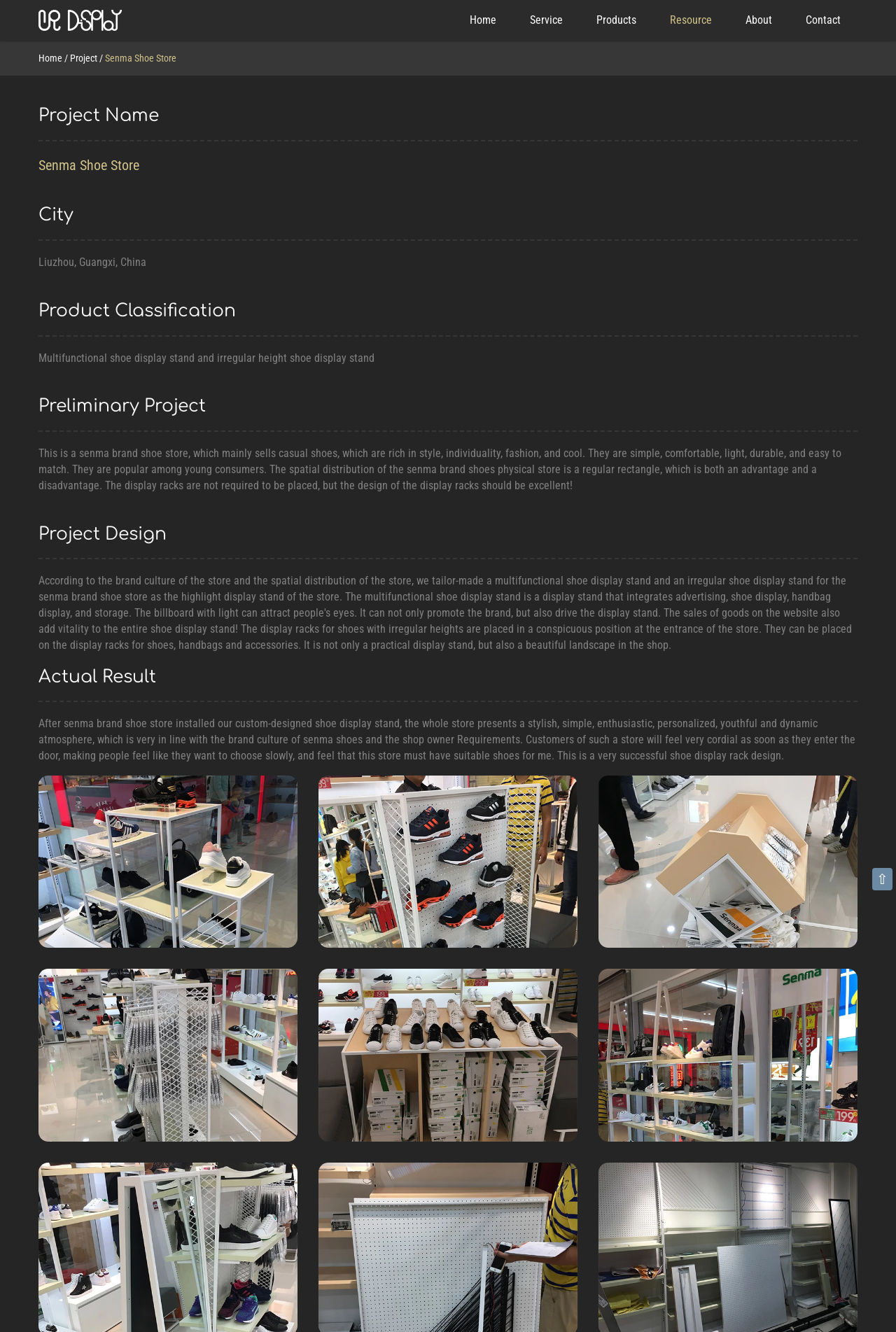Determine the bounding box coordinates of the clickable region to carry out the instruction: "Search for a term".

None